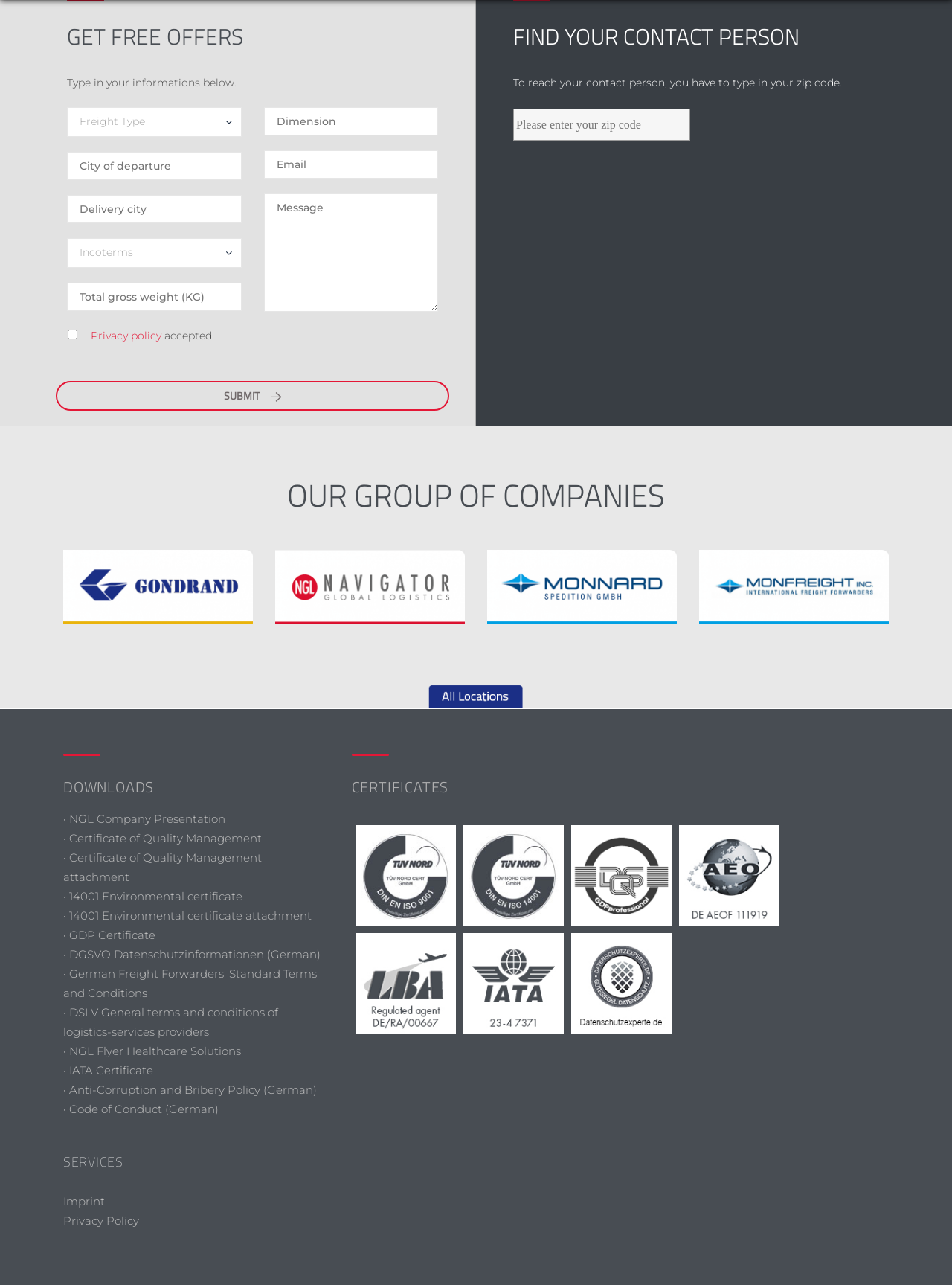What is the company's group of companies?
Using the image provided, answer with just one word or phrase.

Gondrand, NGL, Monnard, Monfreight